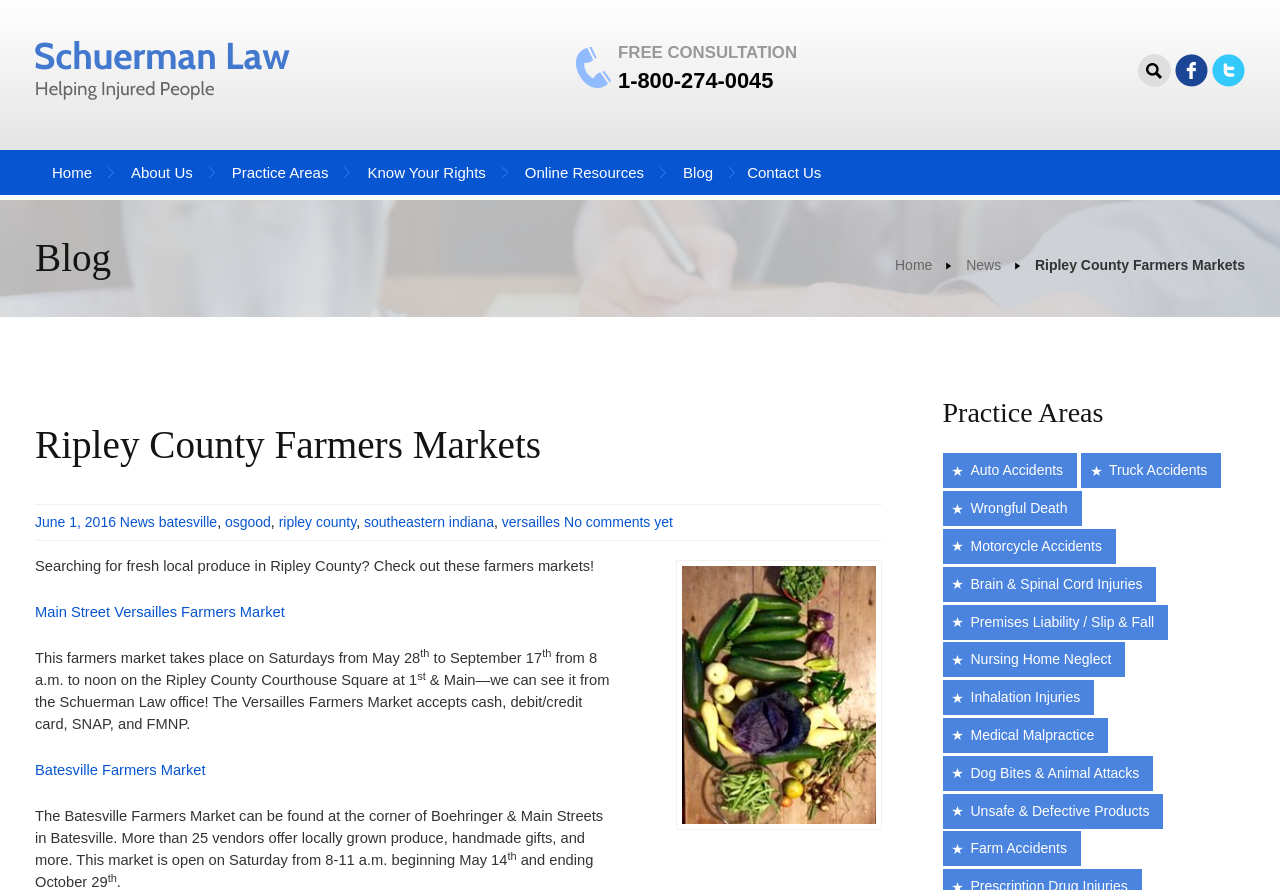Respond concisely with one word or phrase to the following query:
What is the name of the farmers market in Versailles?

Main Street Versailles Farmers Market